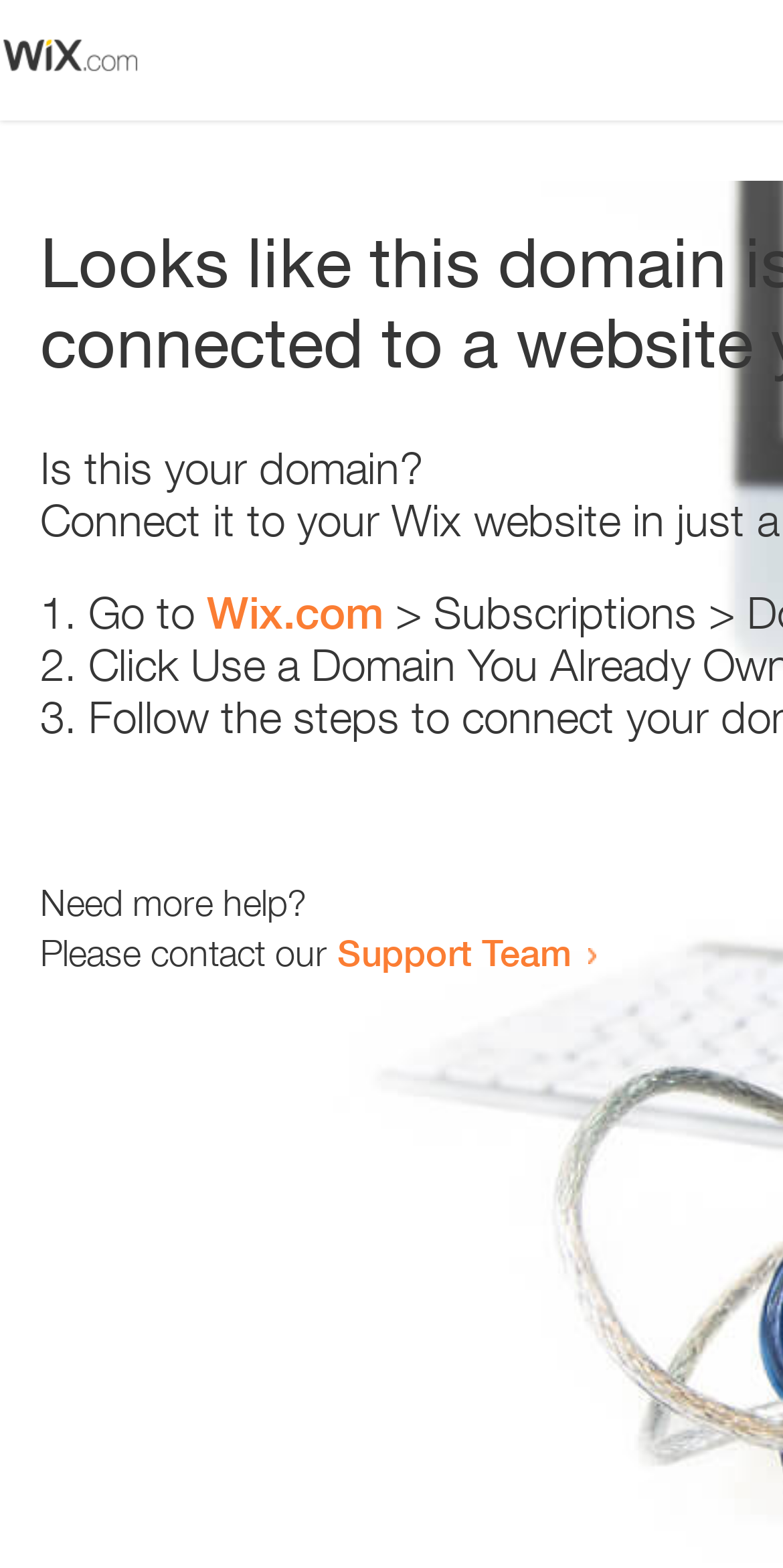Provide the bounding box coordinates for the UI element that is described as: "Support Team".

[0.431, 0.593, 0.731, 0.621]